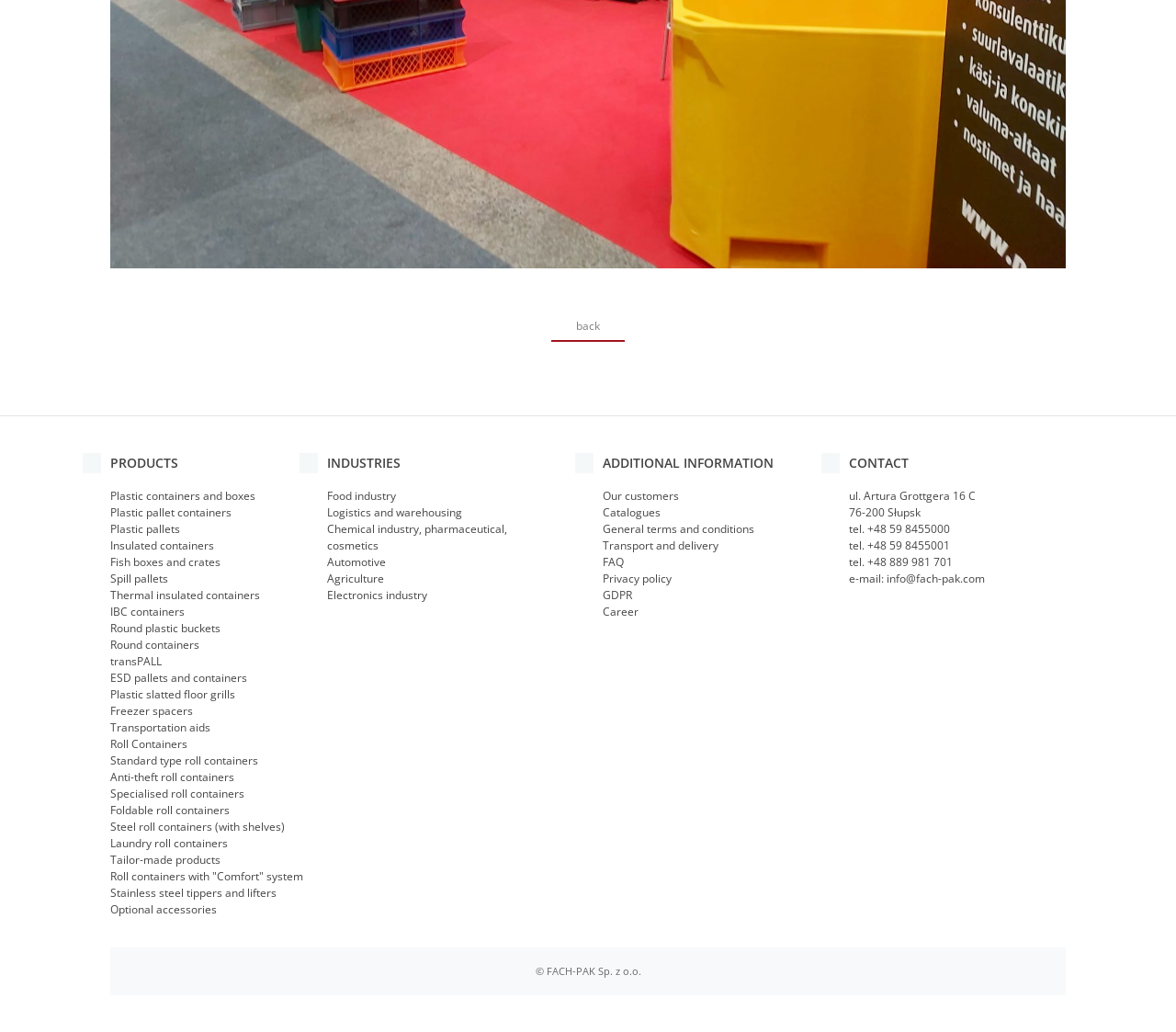What is the company's address?
Carefully analyze the image and provide a detailed answer to the question.

I can see that in the 'CONTACT' section, there are two static texts: 'ul. Artura Grottgera 16 C' and '76-200 Słupsk', which indicate the company's address.